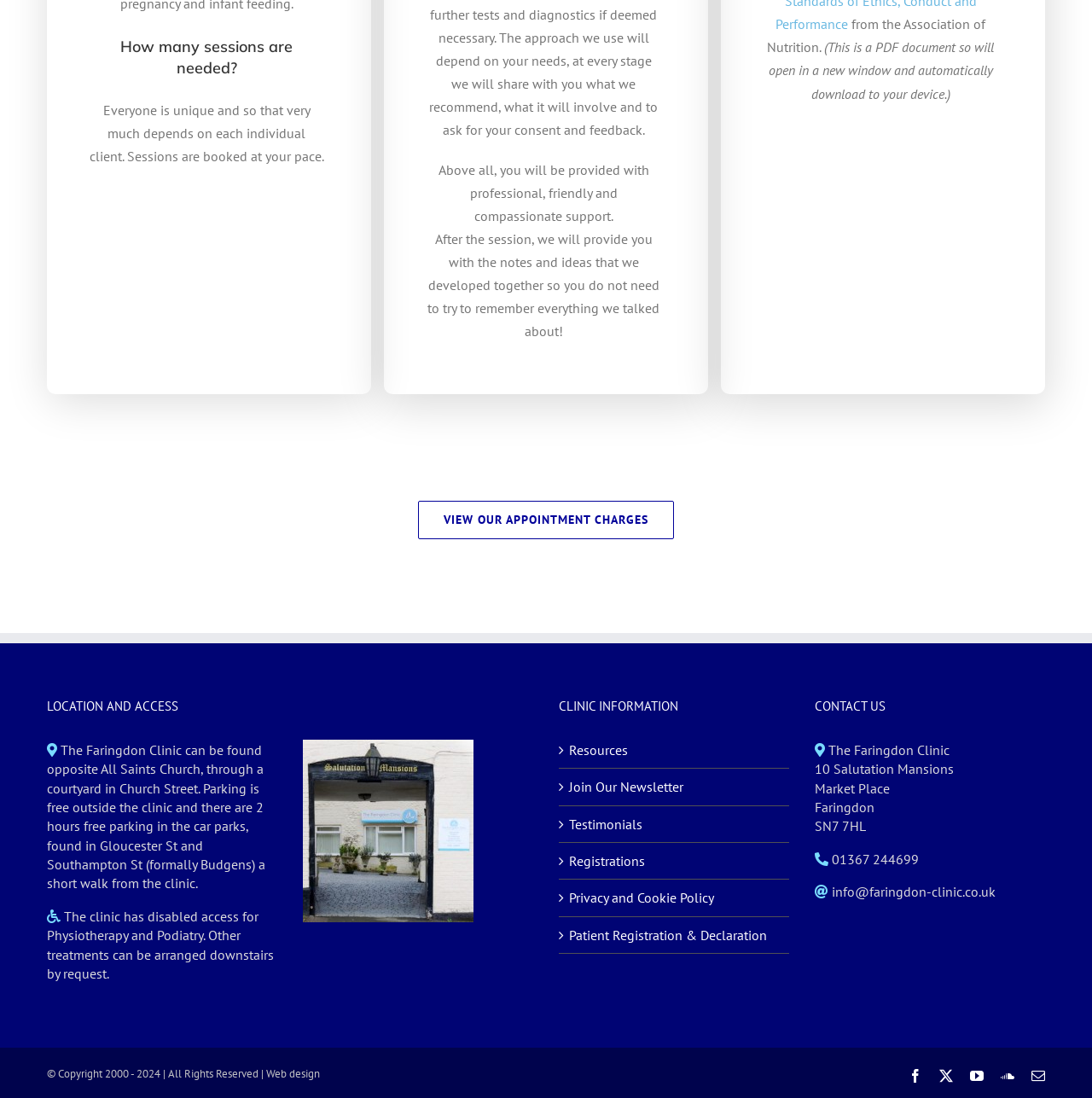Can I view the appointment charges?
Craft a detailed and extensive response to the question.

I found a link that says 'VIEW OUR APPOINTMENT CHARGES', which suggests that I can view the appointment charges by clicking on this link.